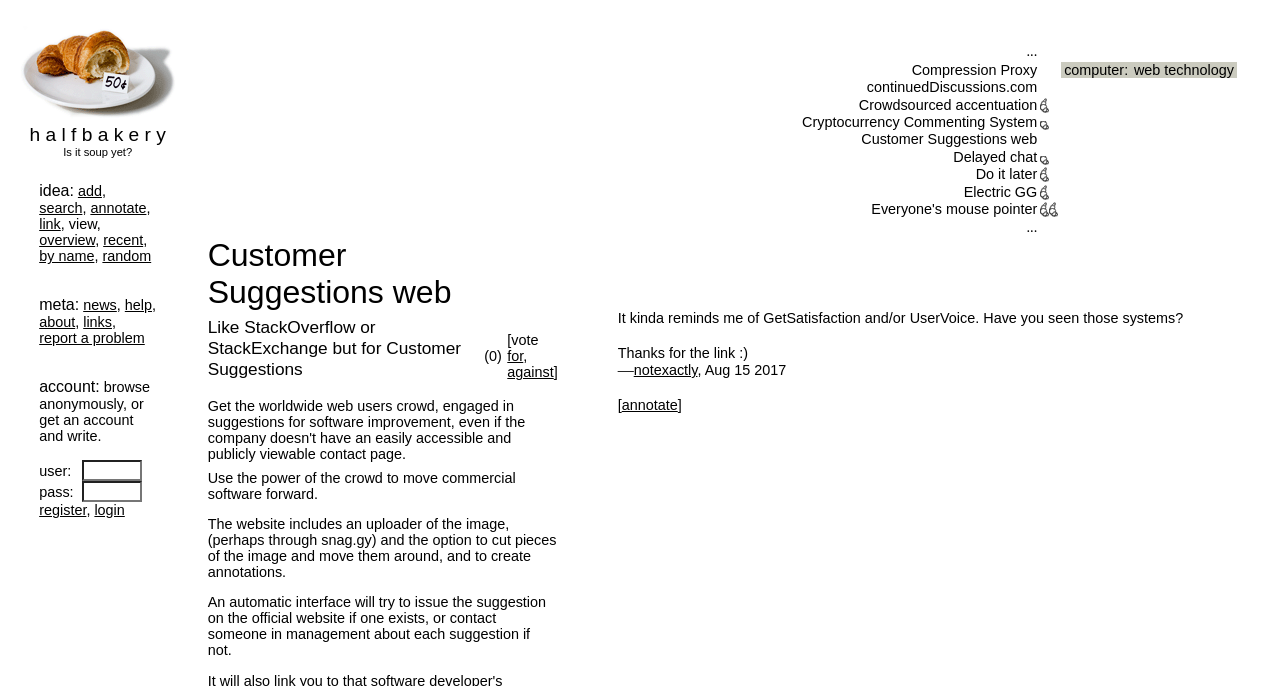Bounding box coordinates are specified in the format (top-left x, top-left y, bottom-right x, bottom-right y). All values are floating point numbers bounded between 0 and 1. Please provide the bounding box coordinate of the region this sentence describes: against

[0.396, 0.531, 0.433, 0.555]